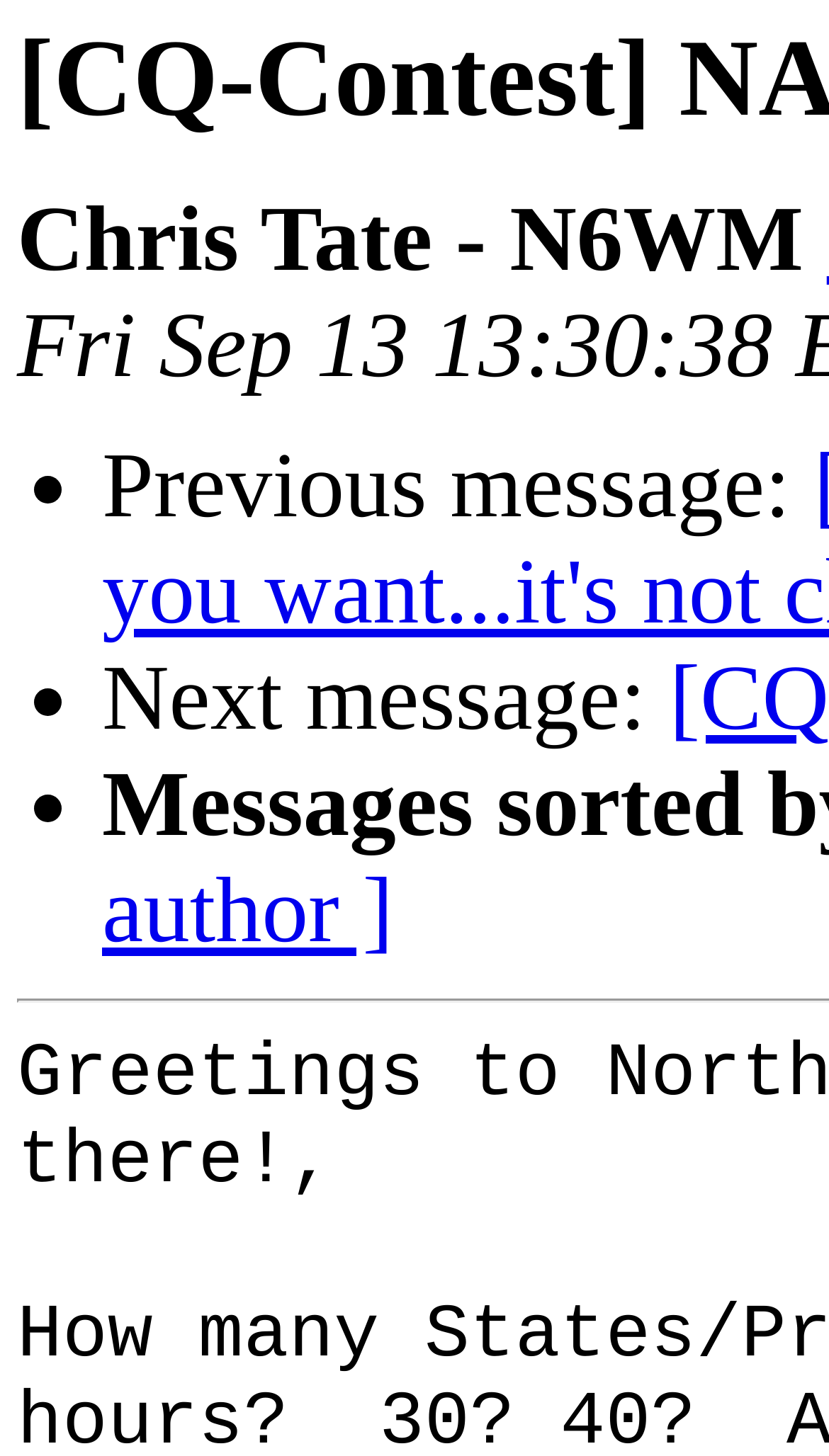Generate the text content of the main heading of the webpage.

[CQ-Contest] NA Sprint SSB Tomorrow